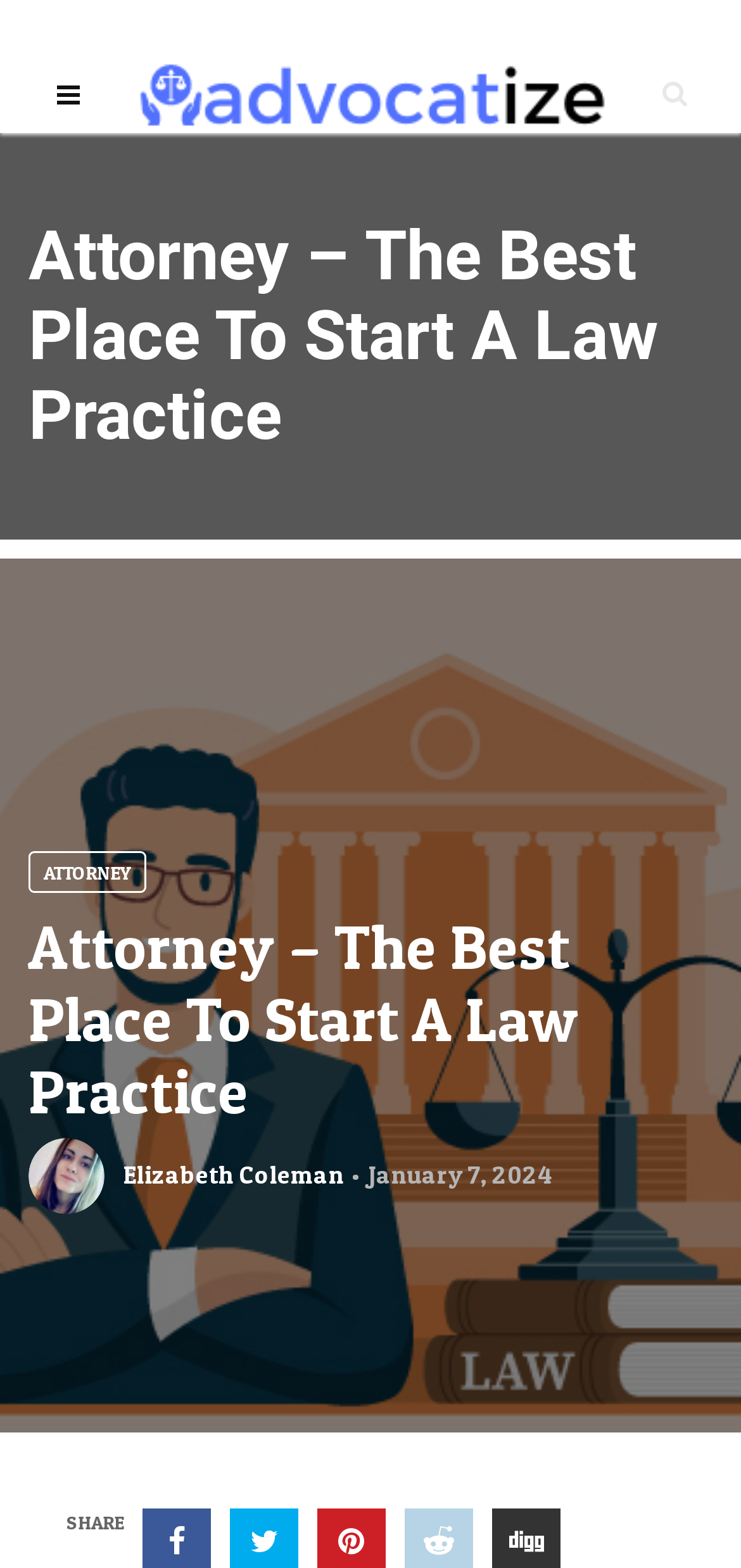Please find and provide the title of the webpage.

Attorney – The Best Place To Start A Law Practice